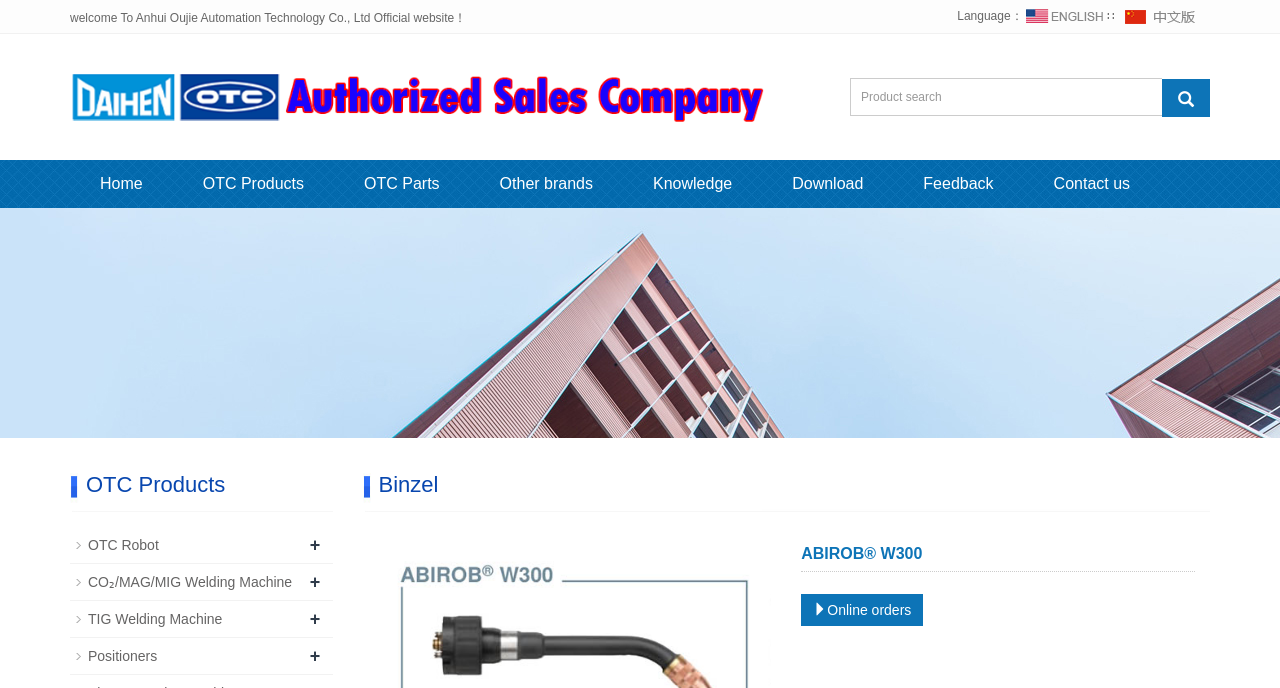What is the language selection option?
Answer the question with just one word or phrase using the image.

English and Chinese